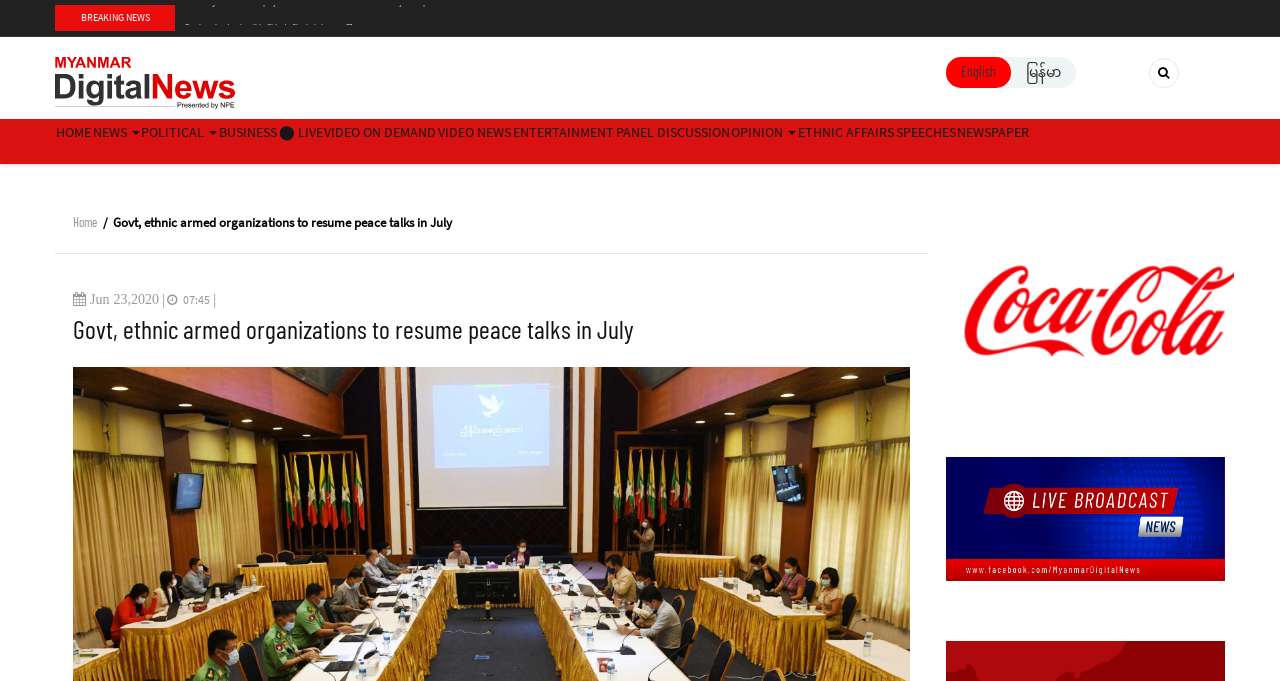Examine the image and give a thorough answer to the following question:
What is the title of the breadcrumb?

I found the title of the breadcrumb by looking at the link 'Home' which is located above the article title and has a heading element 'Breadcrumb'.